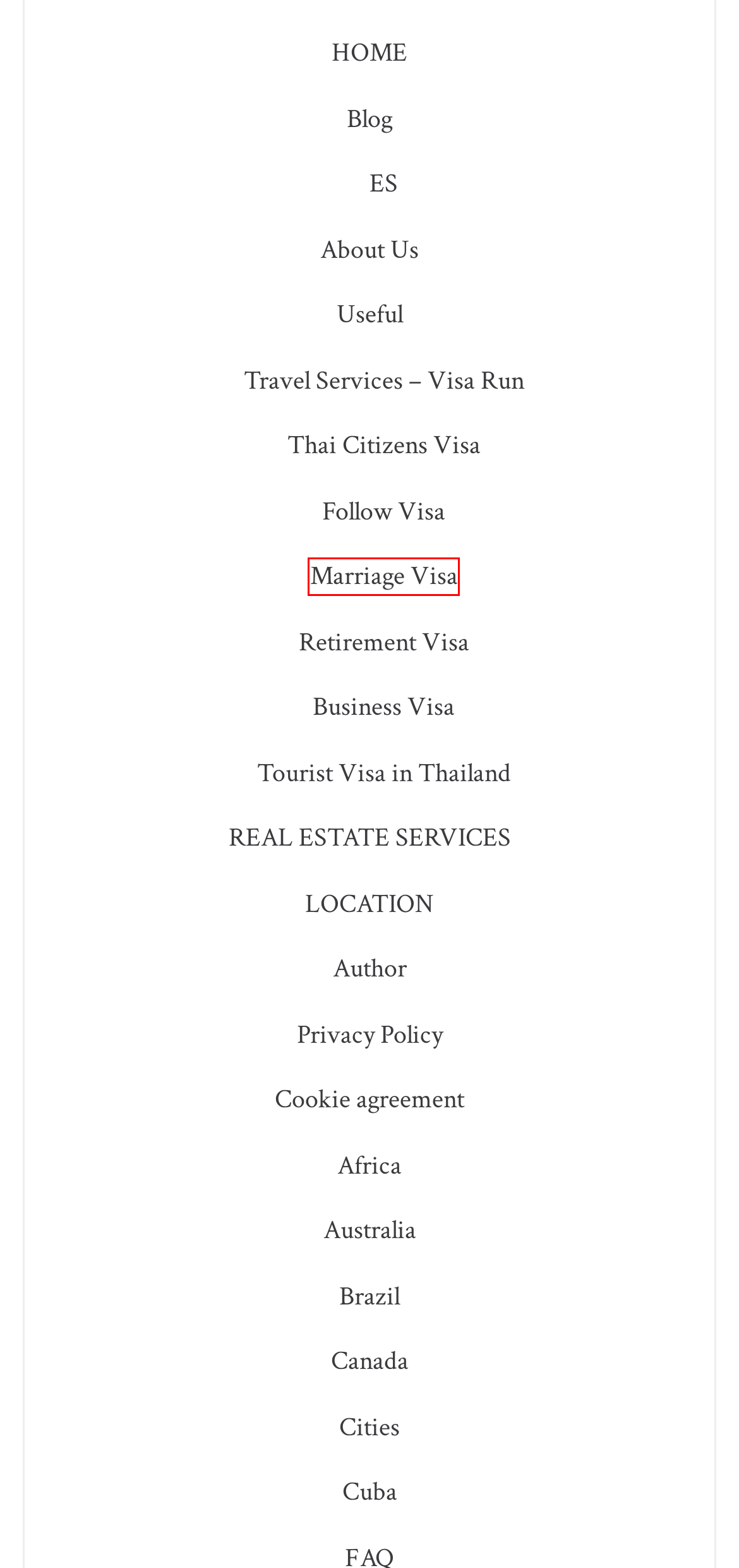Examine the webpage screenshot and identify the UI element enclosed in the red bounding box. Pick the webpage description that most accurately matches the new webpage after clicking the selected element. Here are the candidates:
A. Cookie agreement
B. Cuba
C. Follow Visa - Apple Visa ServicesApple Visa Services
D. ES
E. Marriage Visa - Apple Visa ServicesApple Visa Services
F. Business Visa - Apple Visa ServicesApple Visa Services
G. Canada
H. Brazil

E